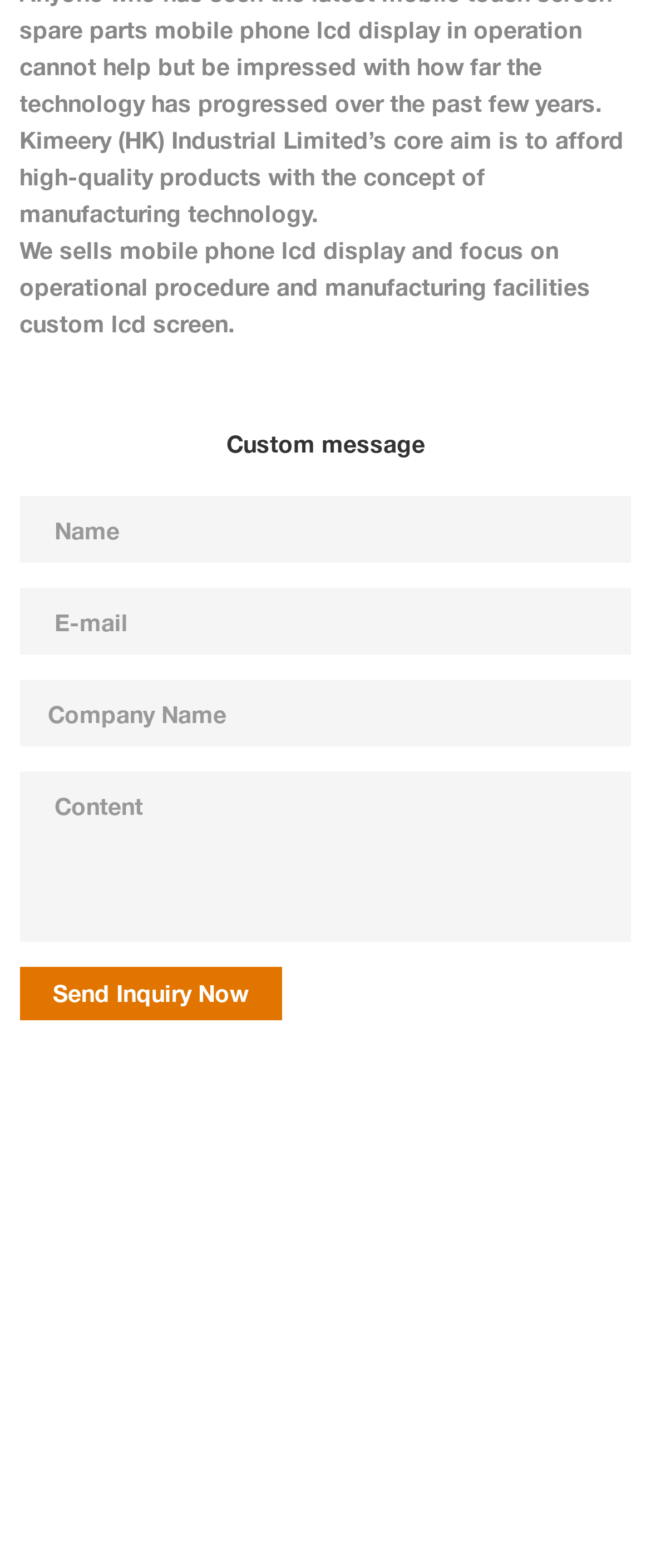Respond with a single word or phrase to the following question:
What is the minimum number of fields to fill out to send an inquiry?

3